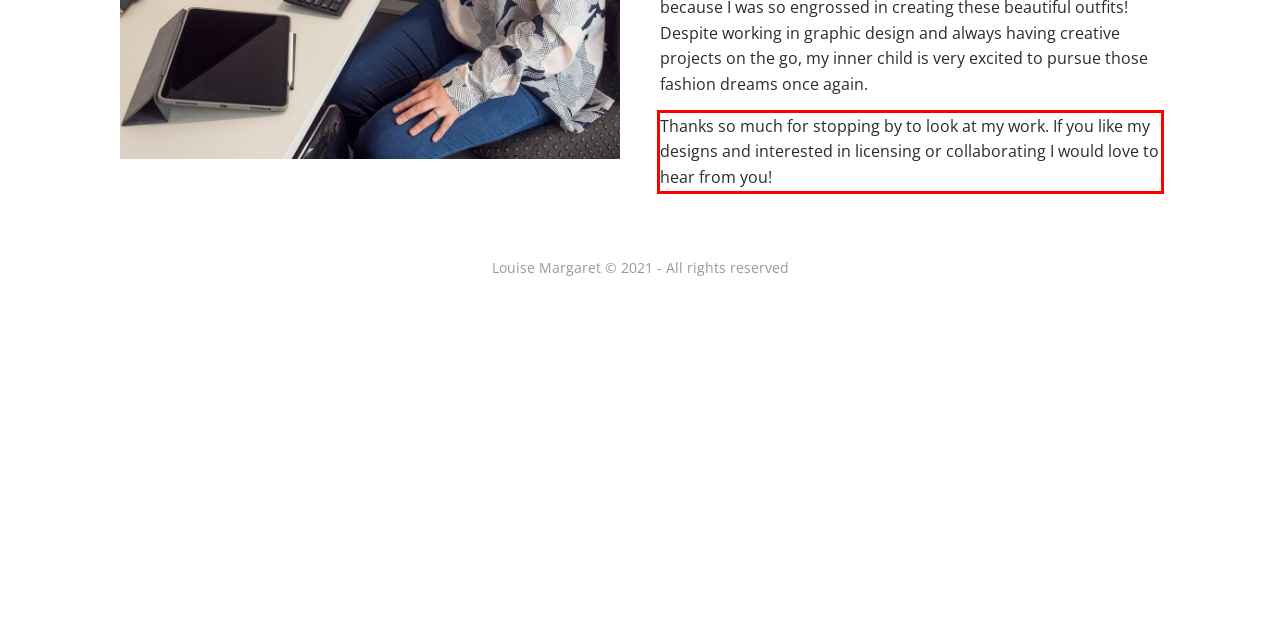Identify the text inside the red bounding box in the provided webpage screenshot and transcribe it.

Thanks so much for stopping by to look at my work. If you like my designs and interested in licensing or collaborating I would love to hear from you!